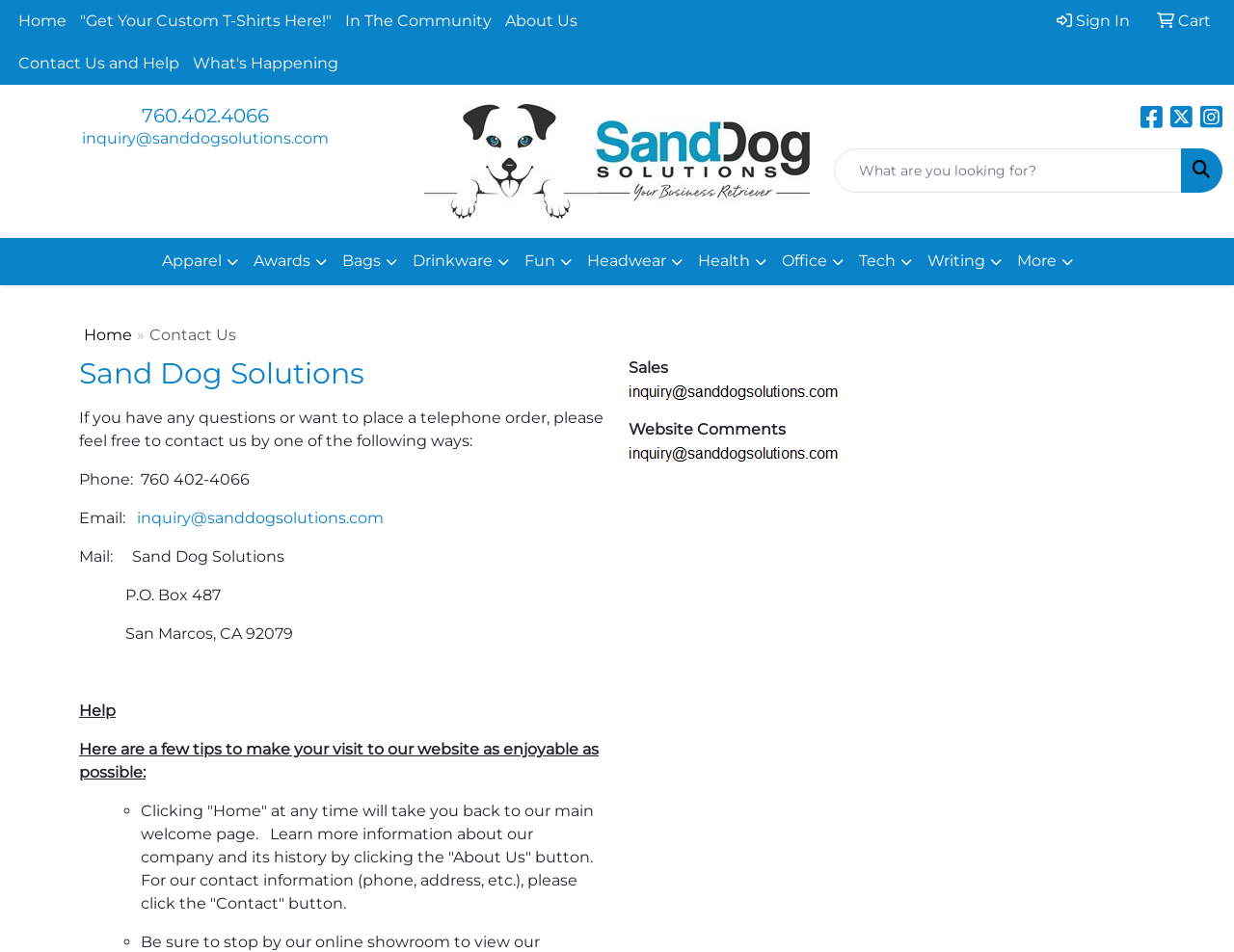How many categories of products are listed on the webpage?
Using the visual information from the image, give a one-word or short-phrase answer.

12